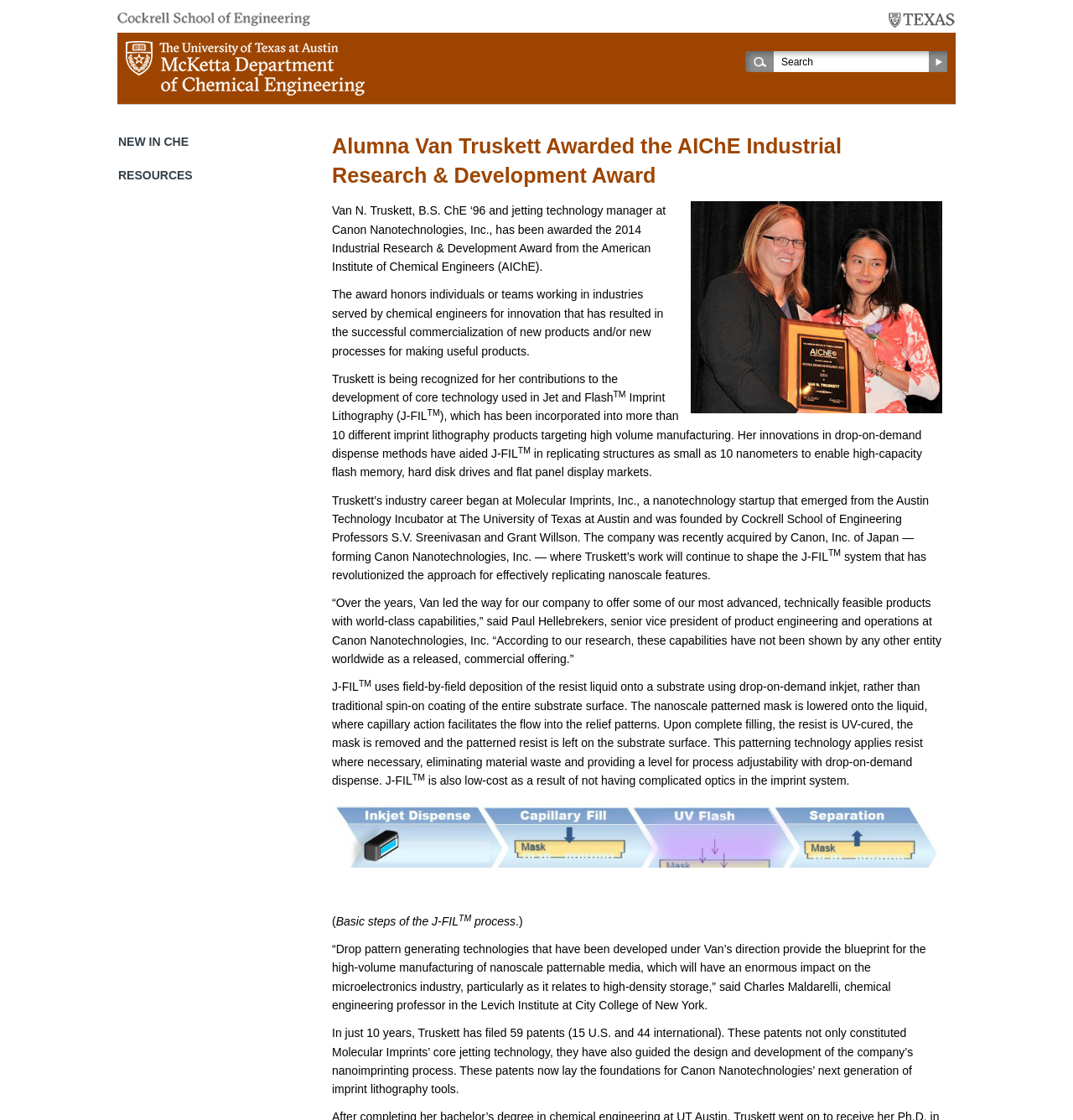Find the bounding box of the UI element described as: "parent_node: Search: value="Search"". The bounding box coordinates should be given as four float values between 0 and 1, i.e., [left, top, right, bottom].

[0.866, 0.045, 0.883, 0.064]